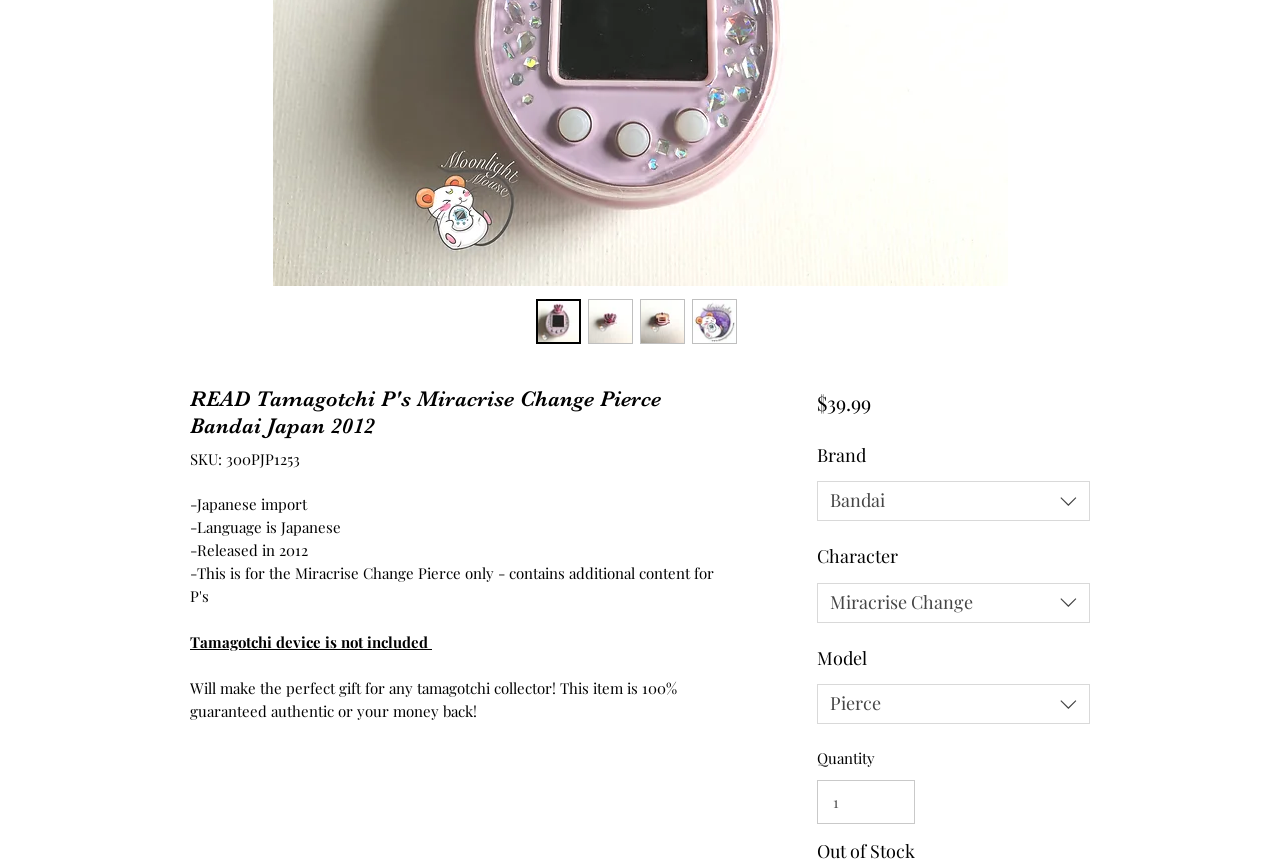Identify the coordinates of the bounding box for the element described below: "input value="1" aria-label="Quantity" value="1"". Return the coordinates as four float numbers between 0 and 1: [left, top, right, bottom].

[0.638, 0.904, 0.715, 0.955]